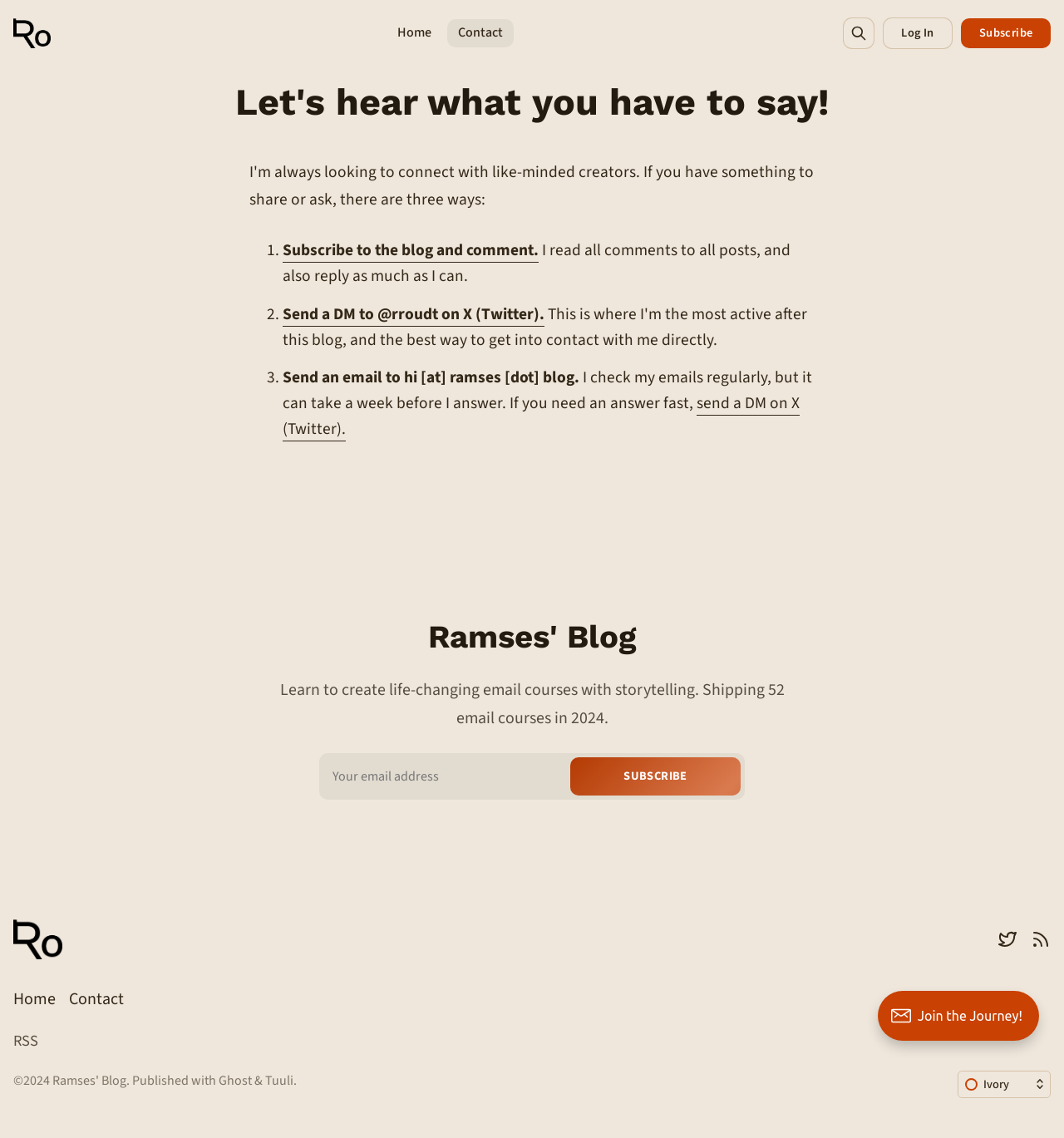How often does Ramses check his emails?
Answer the question with a single word or phrase, referring to the image.

Regularly, but may take a week to answer